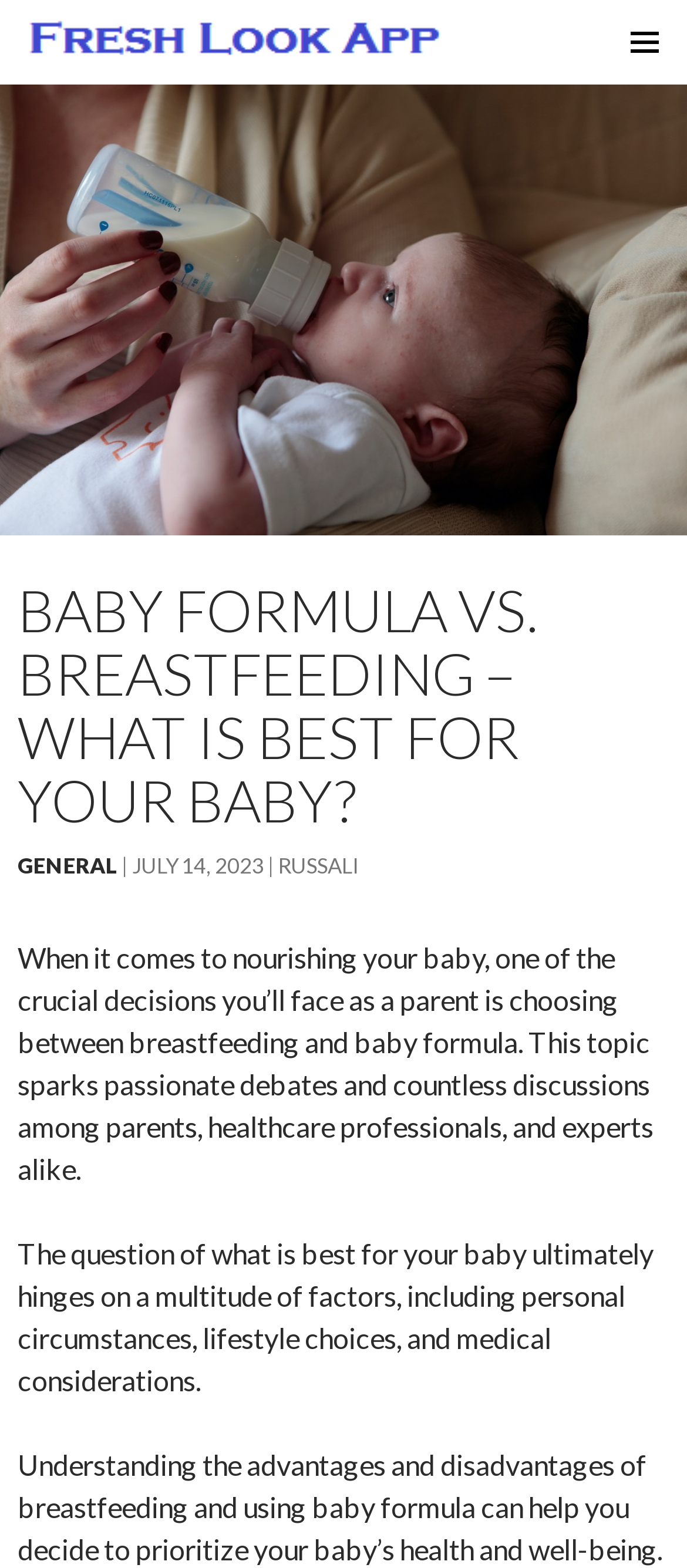When was this article published?
Could you give a comprehensive explanation in response to this question?

The link element with the text 'JULY 14, 2023' indicates the date of publication of the article.